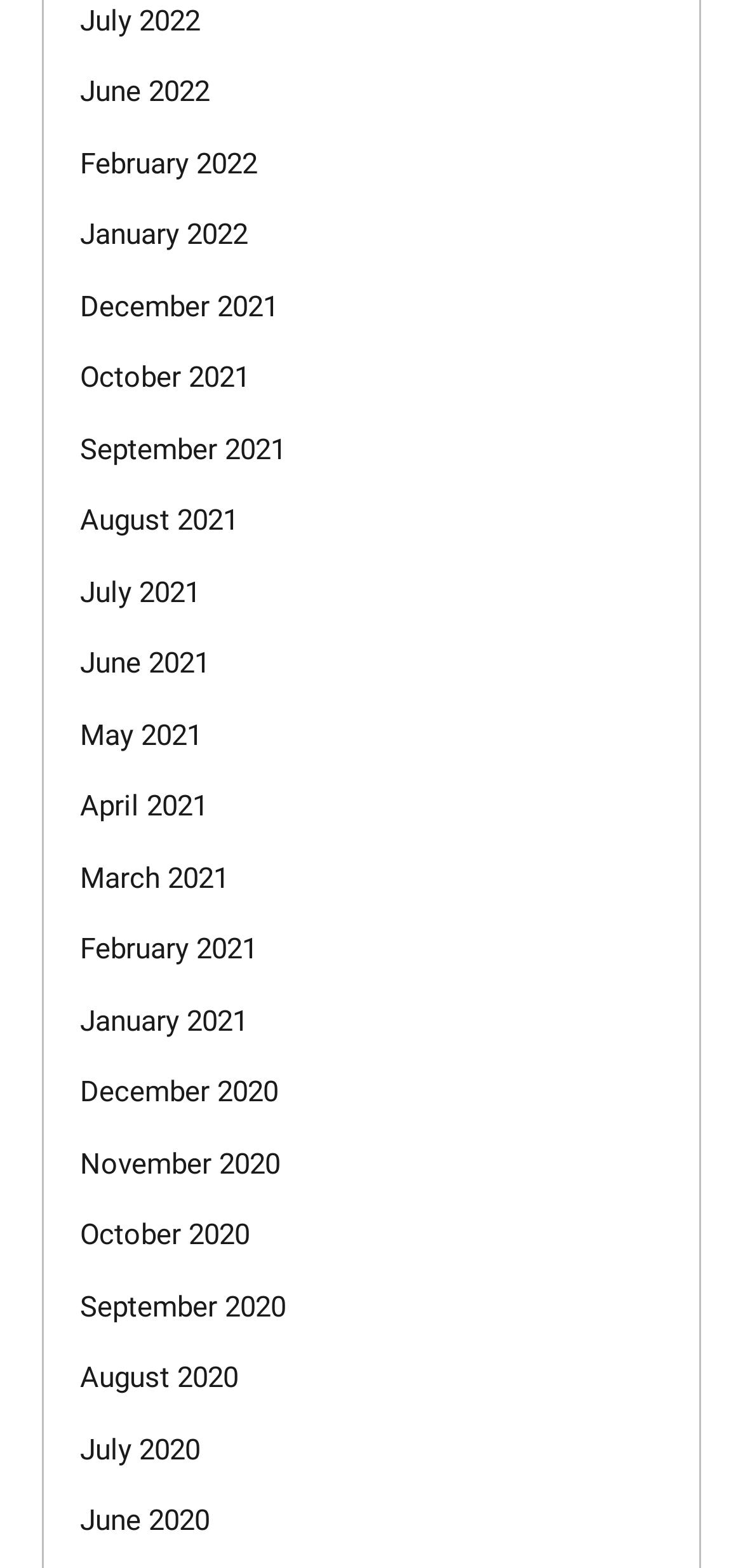Use a single word or phrase to answer the question:
How many months are listed?

18